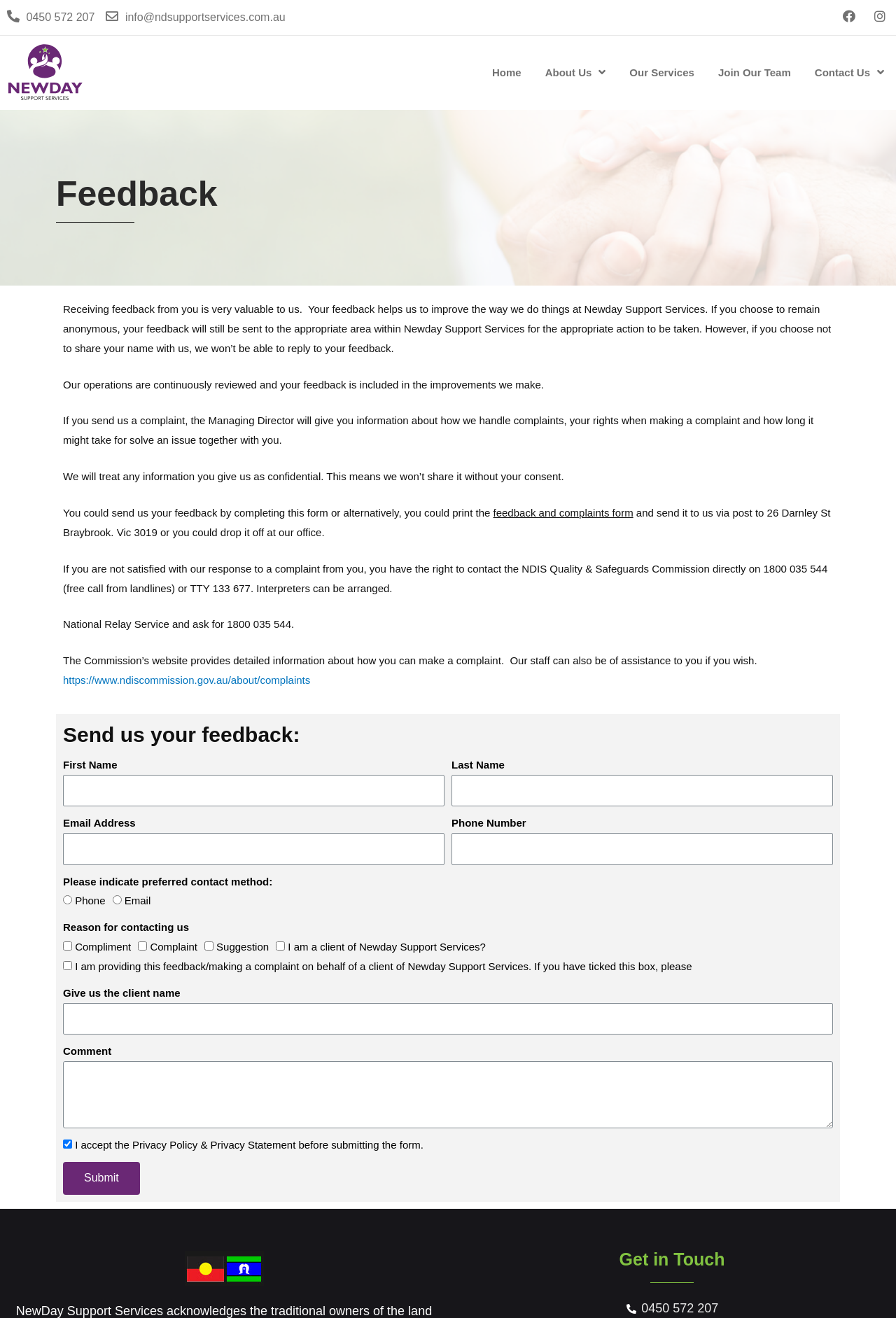Could you find the bounding box coordinates of the clickable area to complete this instruction: "Click the 'Contact Us' link"?

[0.896, 0.028, 1.0, 0.082]